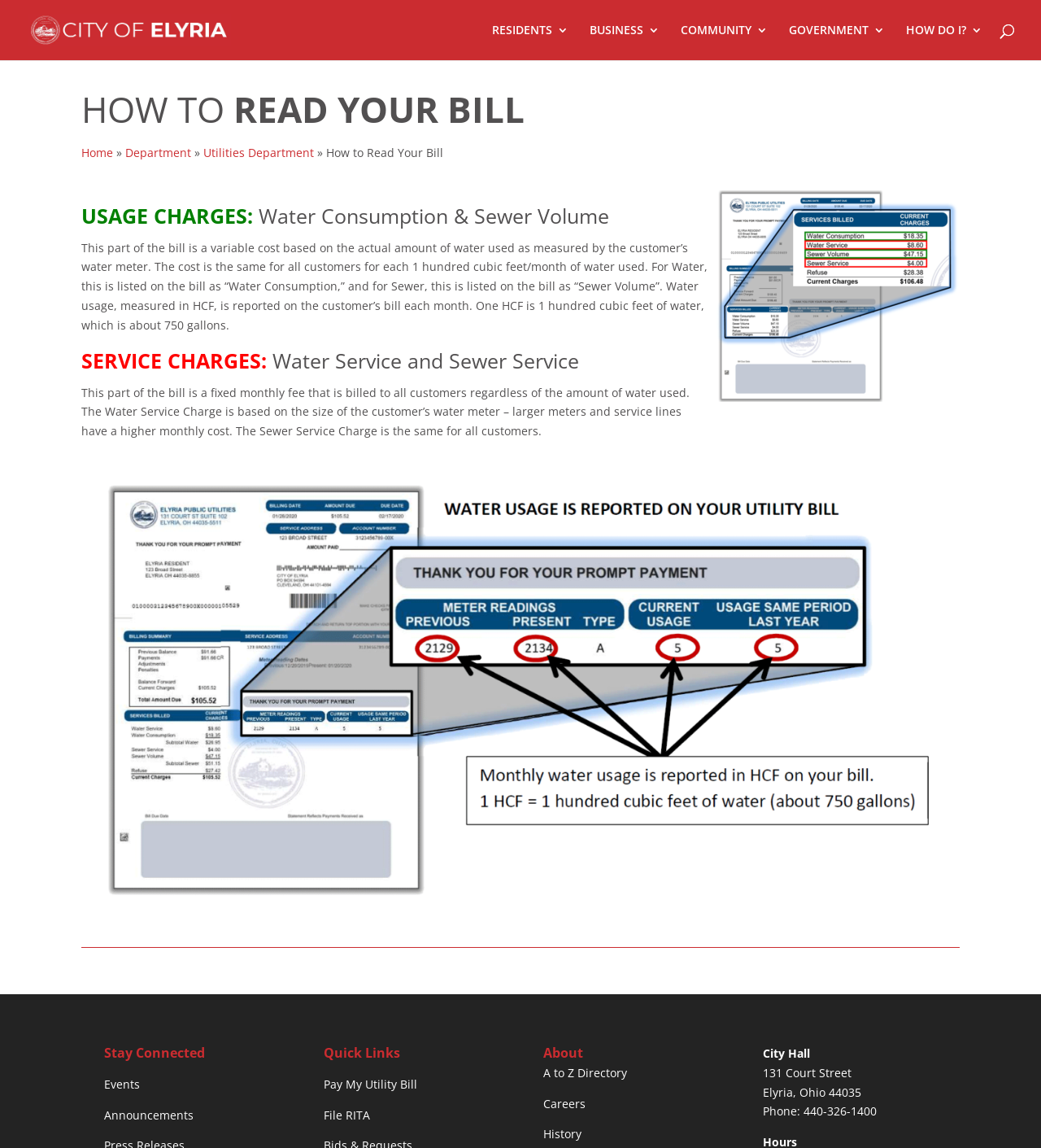What is the purpose of the 'Pay My Utility Bill' link?
Using the details from the image, give an elaborate explanation to answer the question.

The 'Pay My Utility Bill' link is likely provided for customers to pay their utility bills online, as it is a common service offered by utility companies and it is listed under the 'Quick Links' section.